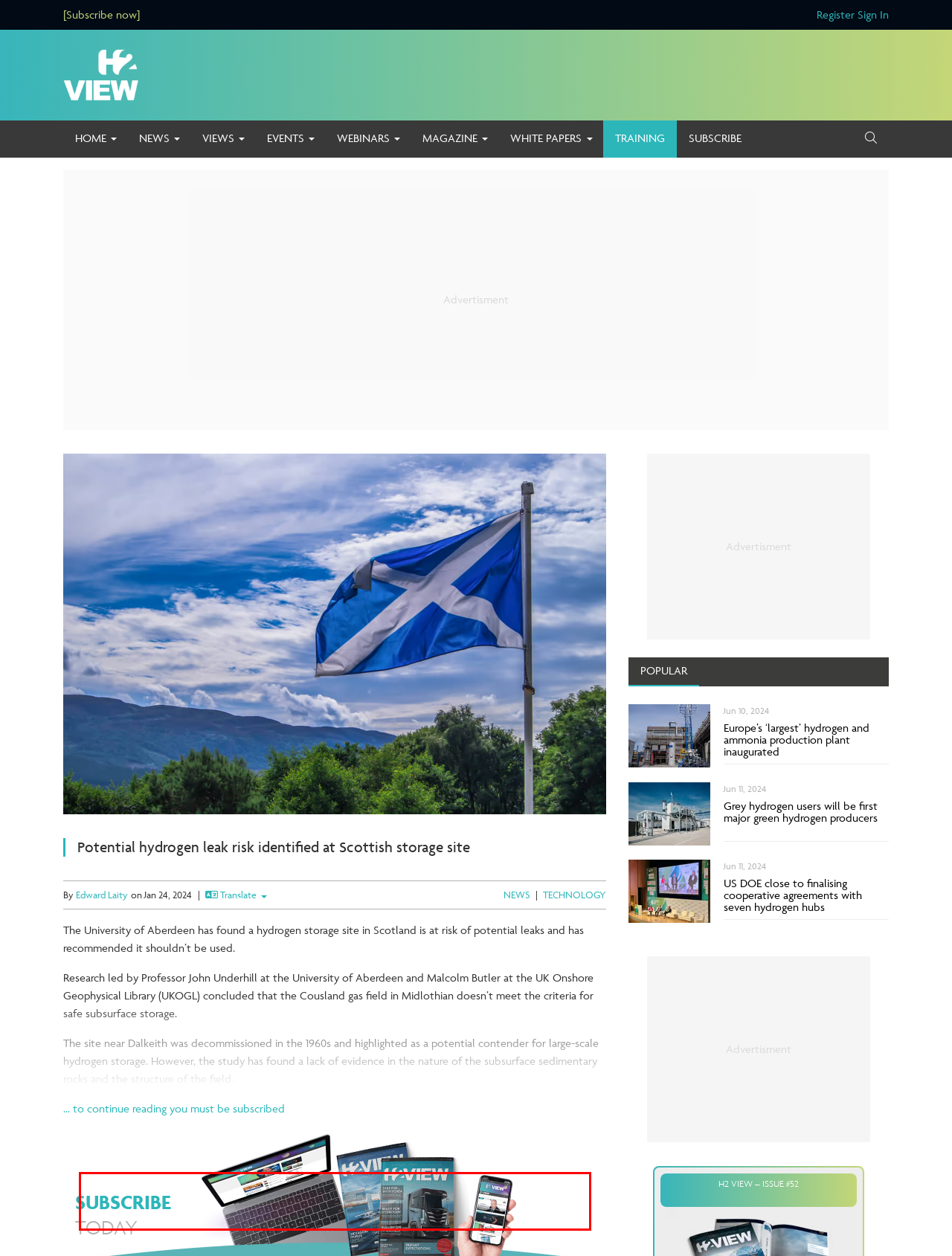You have a screenshot of a webpage with a red bounding box. Identify and extract the text content located inside the red bounding box.

From the latest print editions, to 24/7 online access to exclusive interviews, authoritative columnists and the H2 View news archive, a subscription is the best way for you to stay up to date with developments in the hydrogen community.